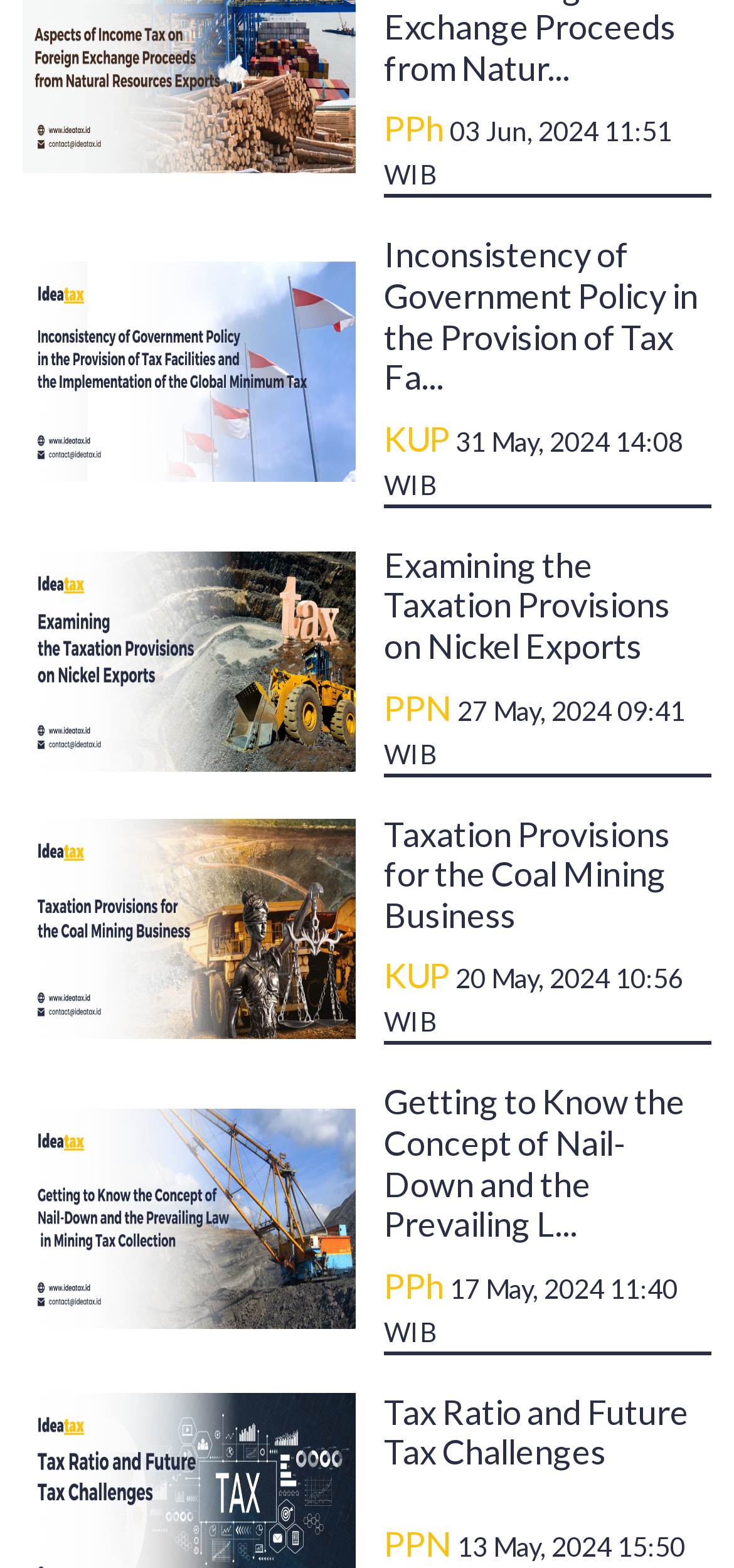Refer to the element description PPN and identify the corresponding bounding box in the screenshot. Format the coordinates as (top-left x, top-left y, bottom-right x, bottom-right y) with values in the range of 0 to 1.

[0.523, 0.438, 0.615, 0.464]